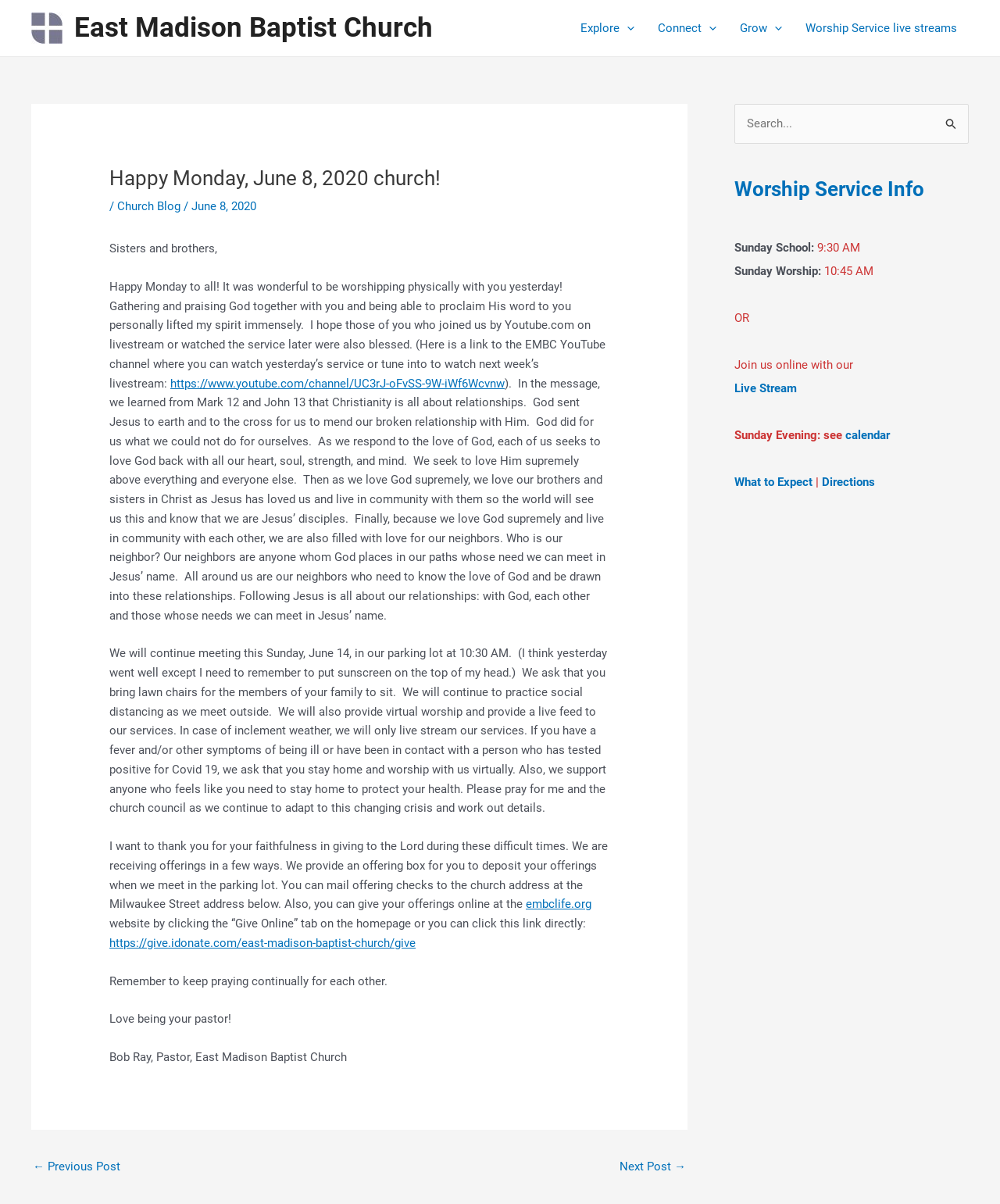Find the bounding box coordinates for the area that must be clicked to perform this action: "Search for something".

[0.734, 0.086, 0.969, 0.119]